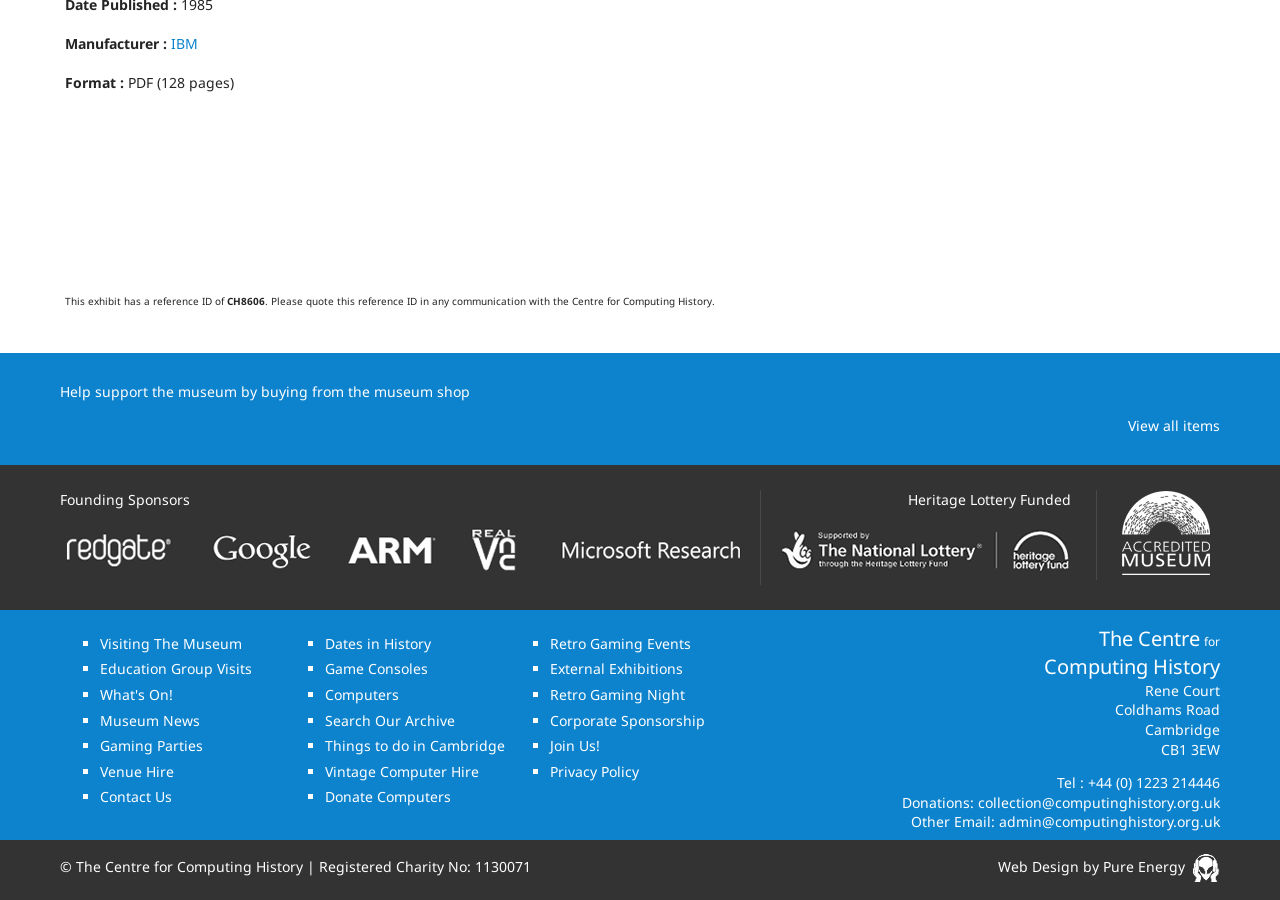Answer in one word or a short phrase: 
What is the charity number of the museum?

1130071